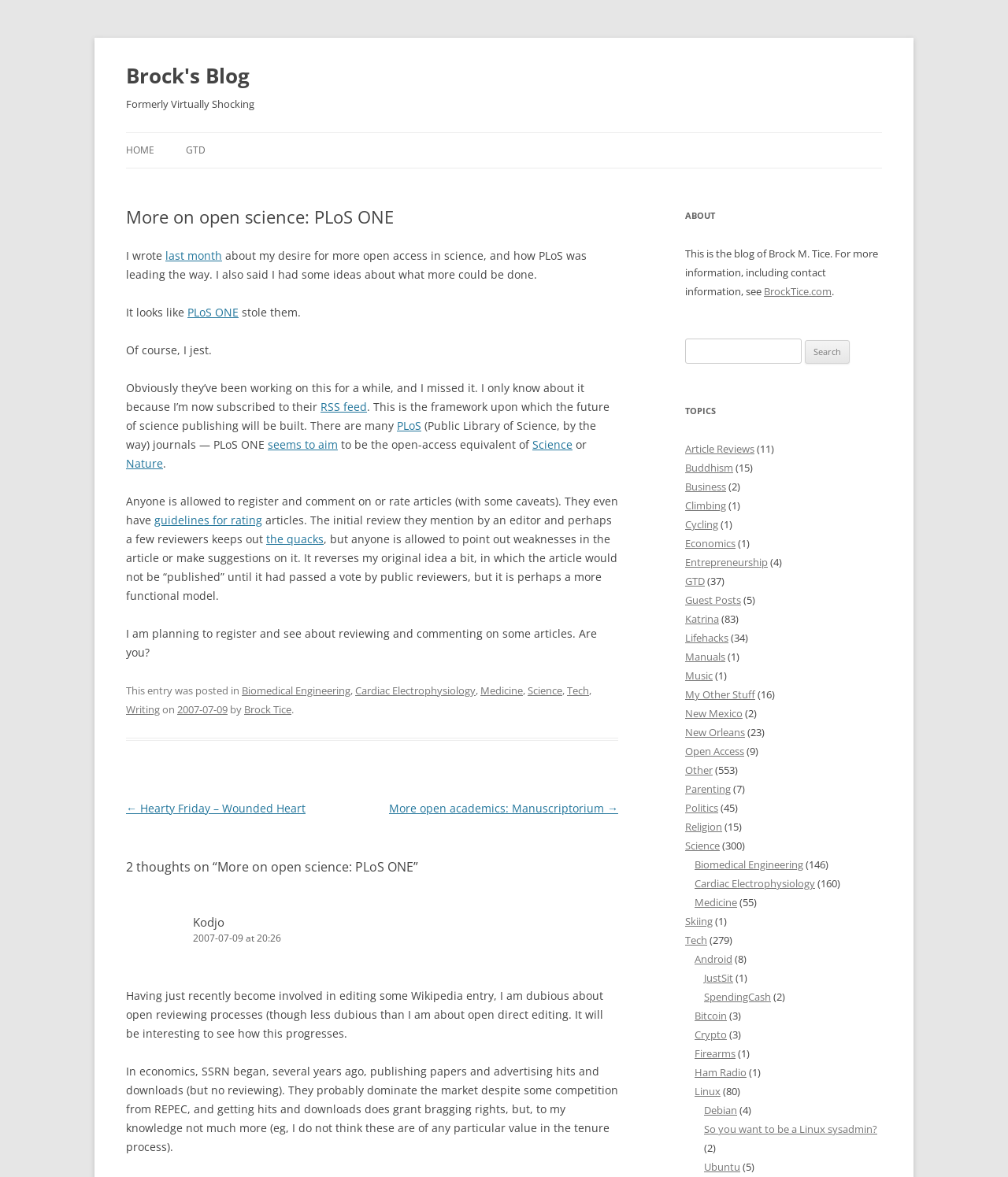Reply to the question with a single word or phrase:
How many topics are listed in the 'TOPICS' section?

9